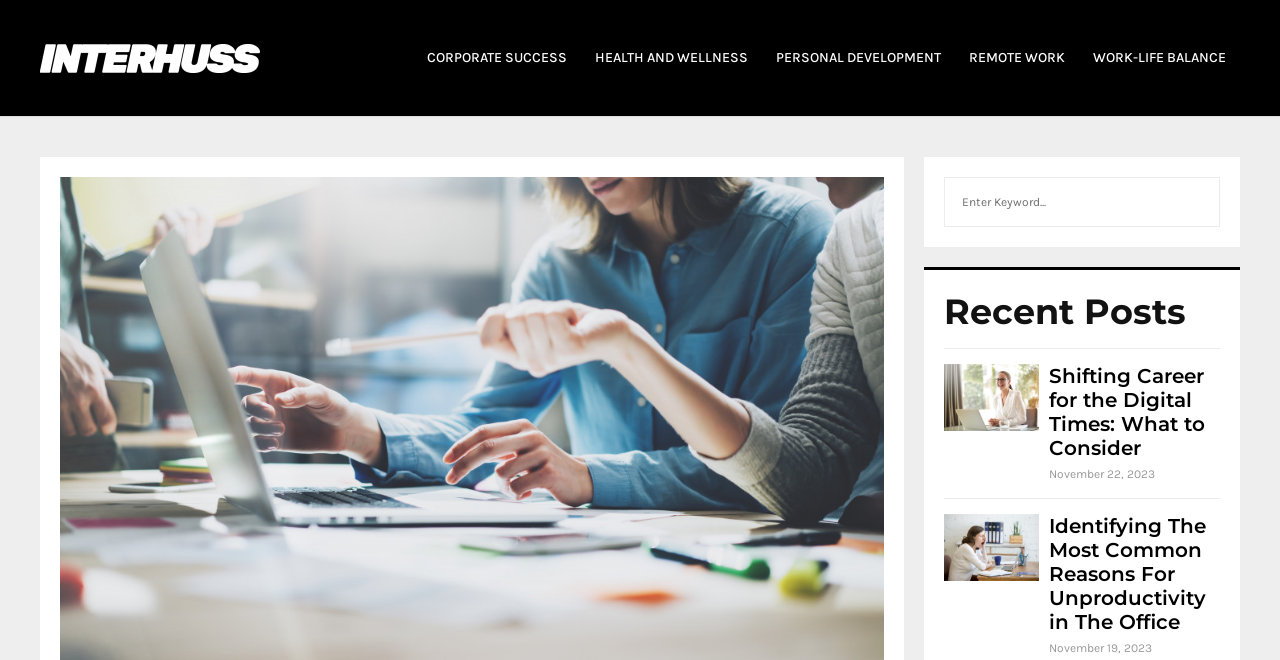What is the topic of the first recent post?
Based on the screenshot, provide a one-word or short-phrase response.

Shifting Career